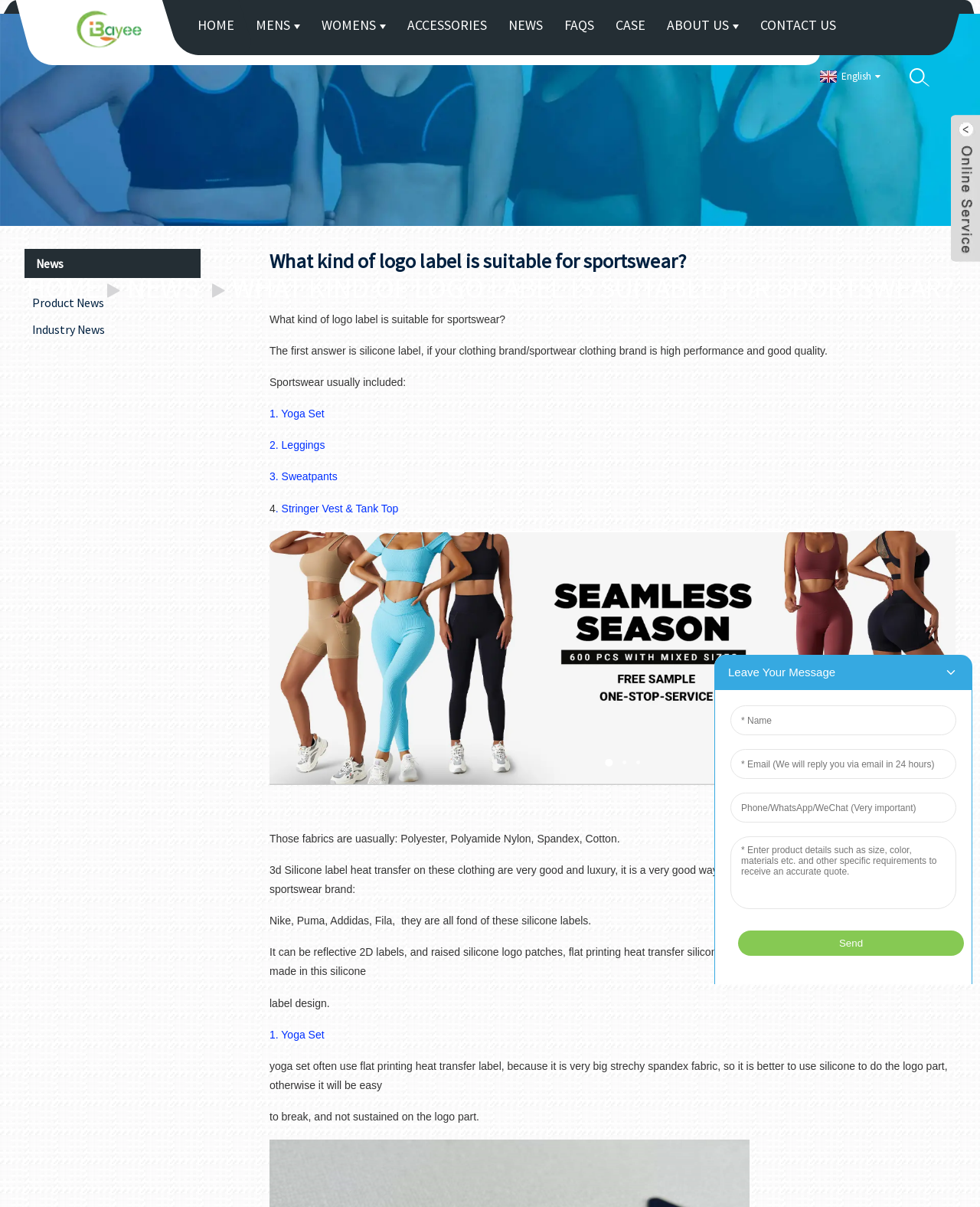Please find the bounding box coordinates of the clickable region needed to complete the following instruction: "Learn about 3D silicone label heat transfer". The bounding box coordinates must consist of four float numbers between 0 and 1, i.e., [left, top, right, bottom].

[0.275, 0.716, 0.949, 0.742]